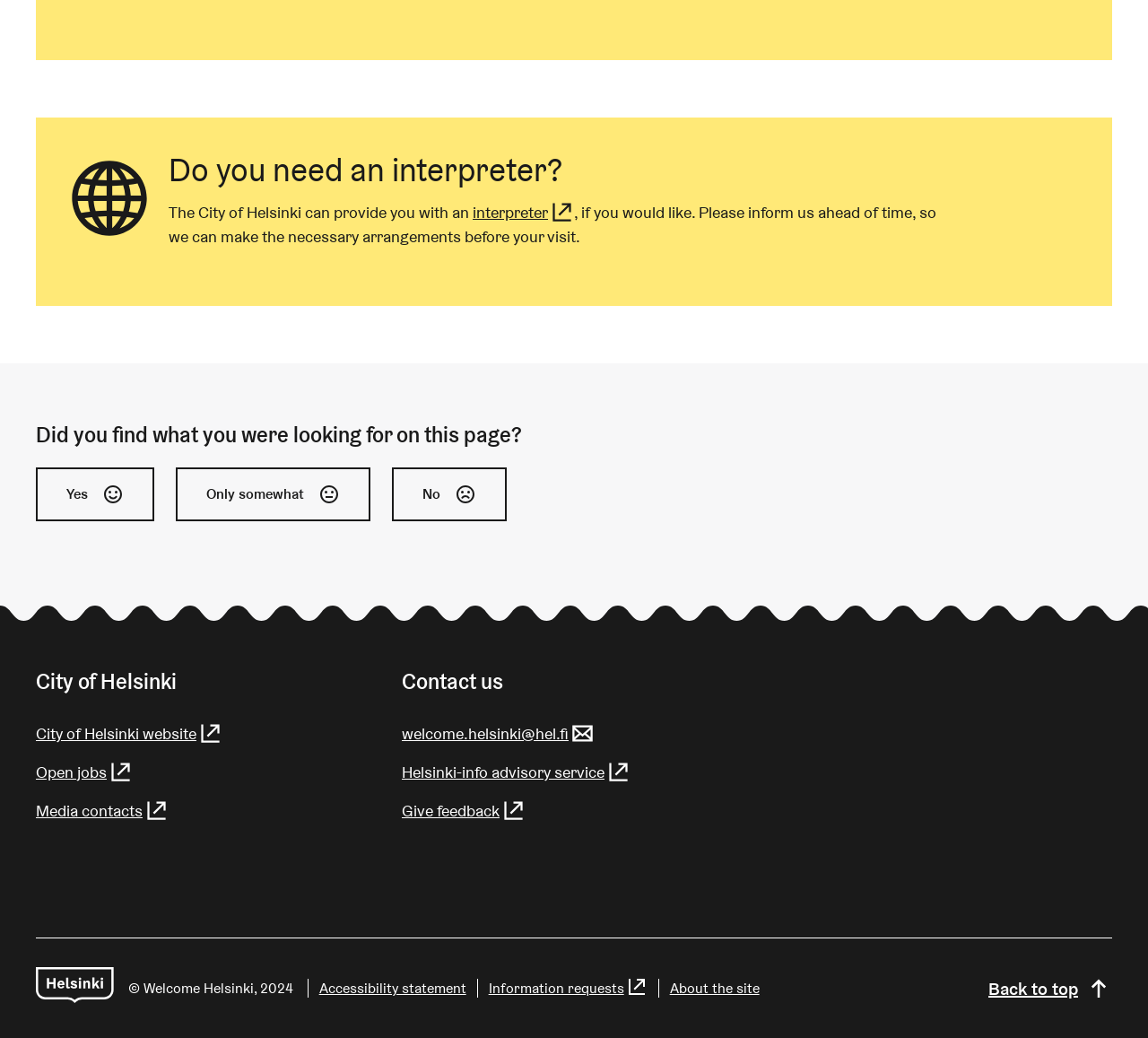How can you navigate to the top of the webpage?
Please answer using one word or phrase, based on the screenshot.

Back to top link